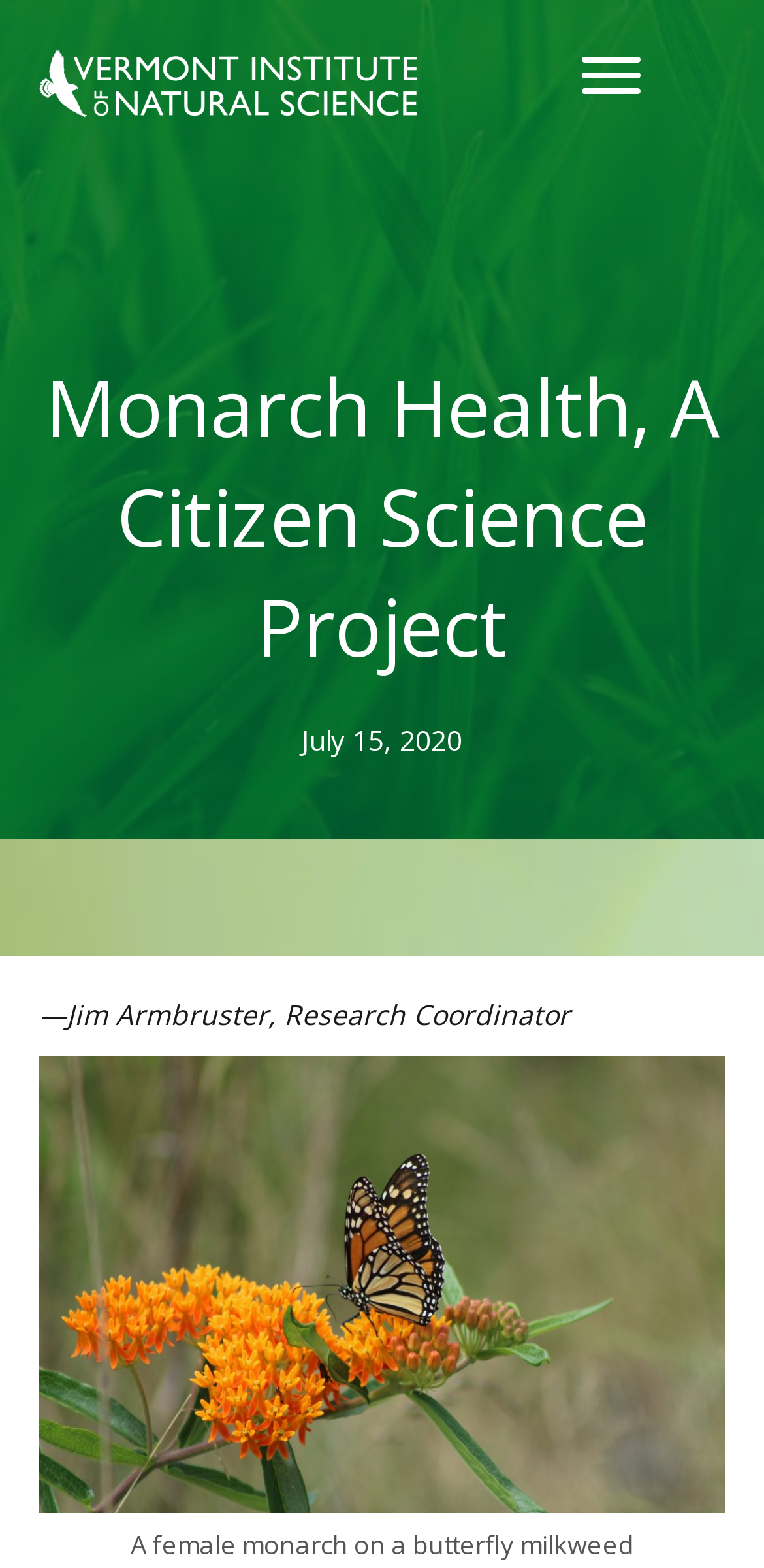Please reply to the following question using a single word or phrase: 
Who is the research coordinator?

Jim Armbruster